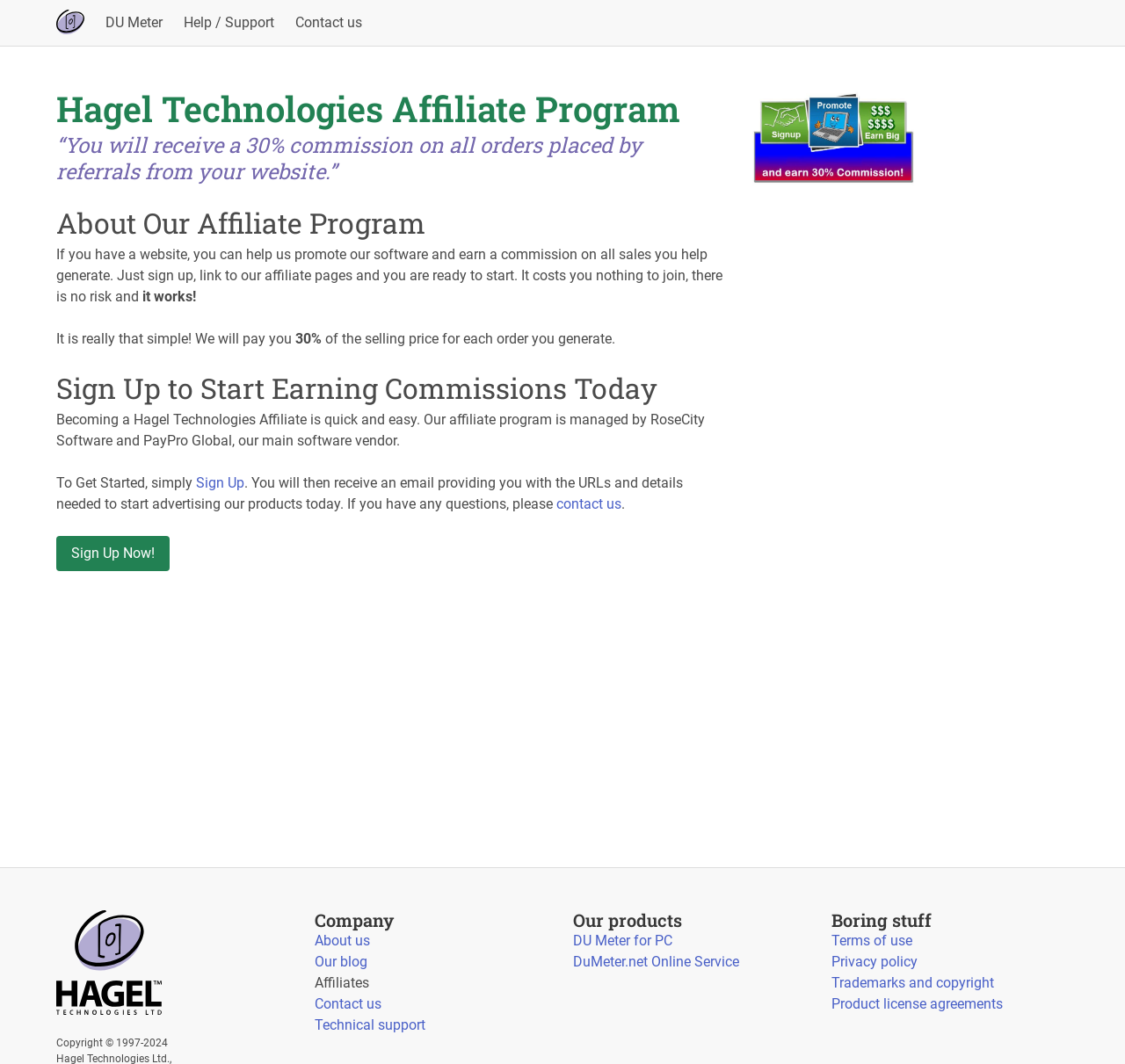Determine the bounding box coordinates for the clickable element to execute this instruction: "Click on About us". Provide the coordinates as four float numbers between 0 and 1, i.e., [left, top, right, bottom].

[0.041, 0.0, 0.084, 0.043]